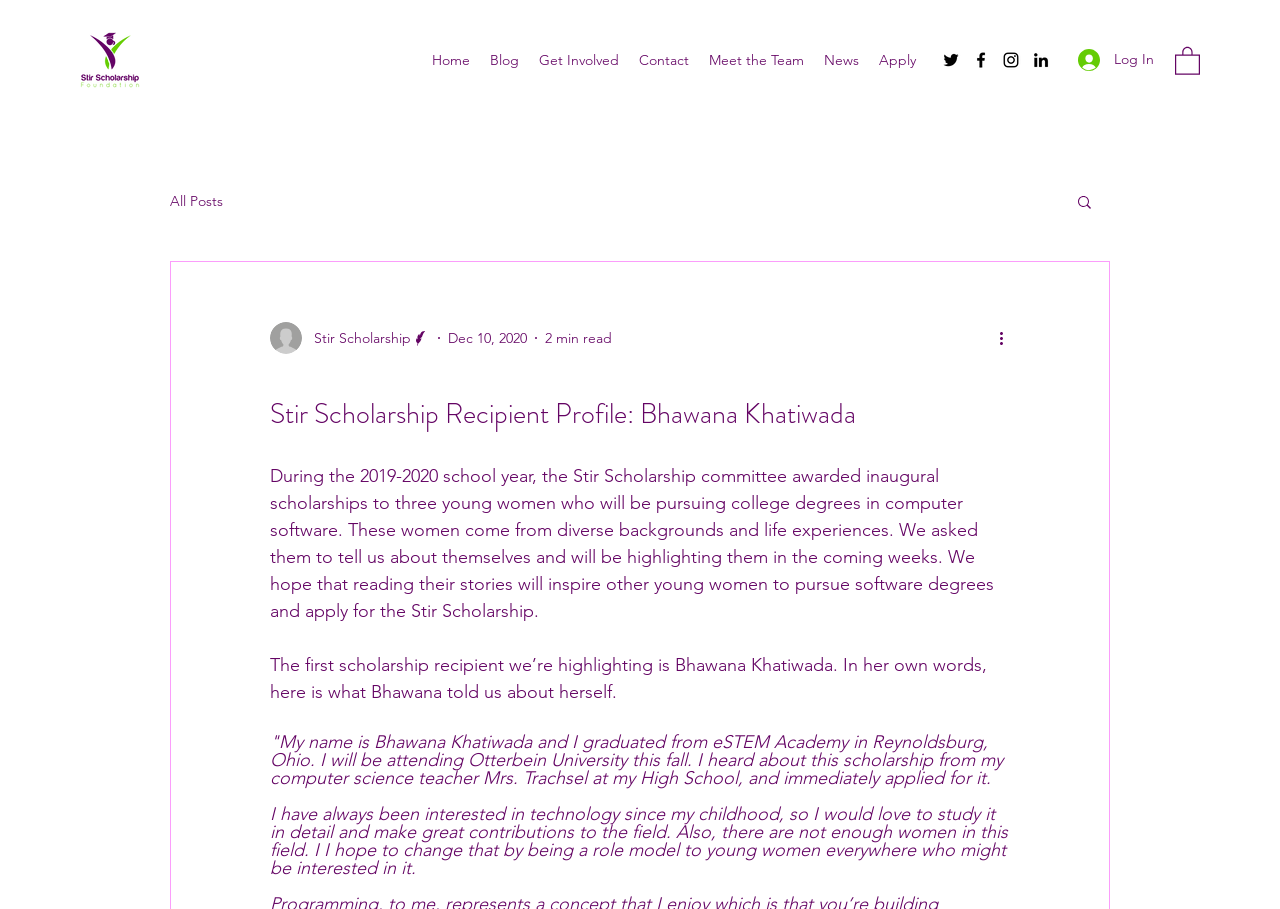Create an elaborate caption for the webpage.

This webpage is a profile page for Bhawana Khatiwada, a recipient of the Stir Scholarship. At the top left corner, there is a logo image. Next to it, there is a navigation menu with links to different sections of the website, including Home, Blog, Get Involved, Contact, Meet the Team, News, and Apply. 

Below the navigation menu, there is a social bar with links to Twitter, Facebook, Instagram, and LinkedIn, each represented by an icon. To the right of the social bar, there is a Log In button. 

The main content of the page is divided into two sections. On the left, there is a navigation menu specific to the blog section, with a link to All Posts. Below it, there is a Search button. 

On the right side of the page, there is a profile section dedicated to Bhawana Khatiwada. It features a writer's picture, followed by the title "Stir Scholarship" and the writer's name. Below it, there is a date "Dec 10, 2020" and a "2 min read" indicator. 

The main content of the profile section is a series of paragraphs describing Bhawana Khatiwada's background and her experience with the Stir Scholarship. The text is divided into four paragraphs, with the first paragraph introducing the scholarship and the three recipients. The subsequent paragraphs are written in Bhawana's own words, describing her background, interests, and goals.